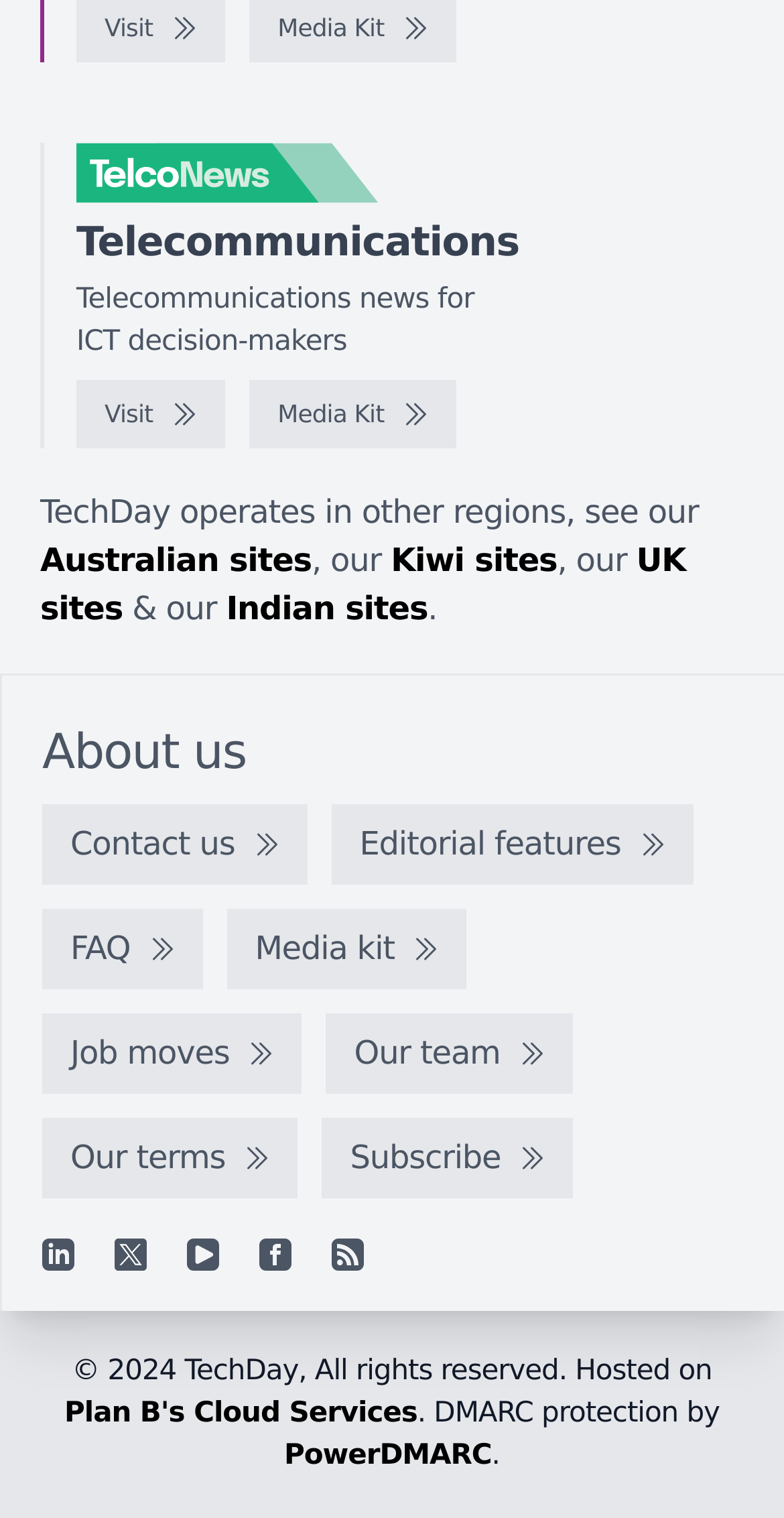Can you pinpoint the bounding box coordinates for the clickable element required for this instruction: "View the Australian sites"? The coordinates should be four float numbers between 0 and 1, i.e., [left, top, right, bottom].

[0.051, 0.357, 0.397, 0.382]